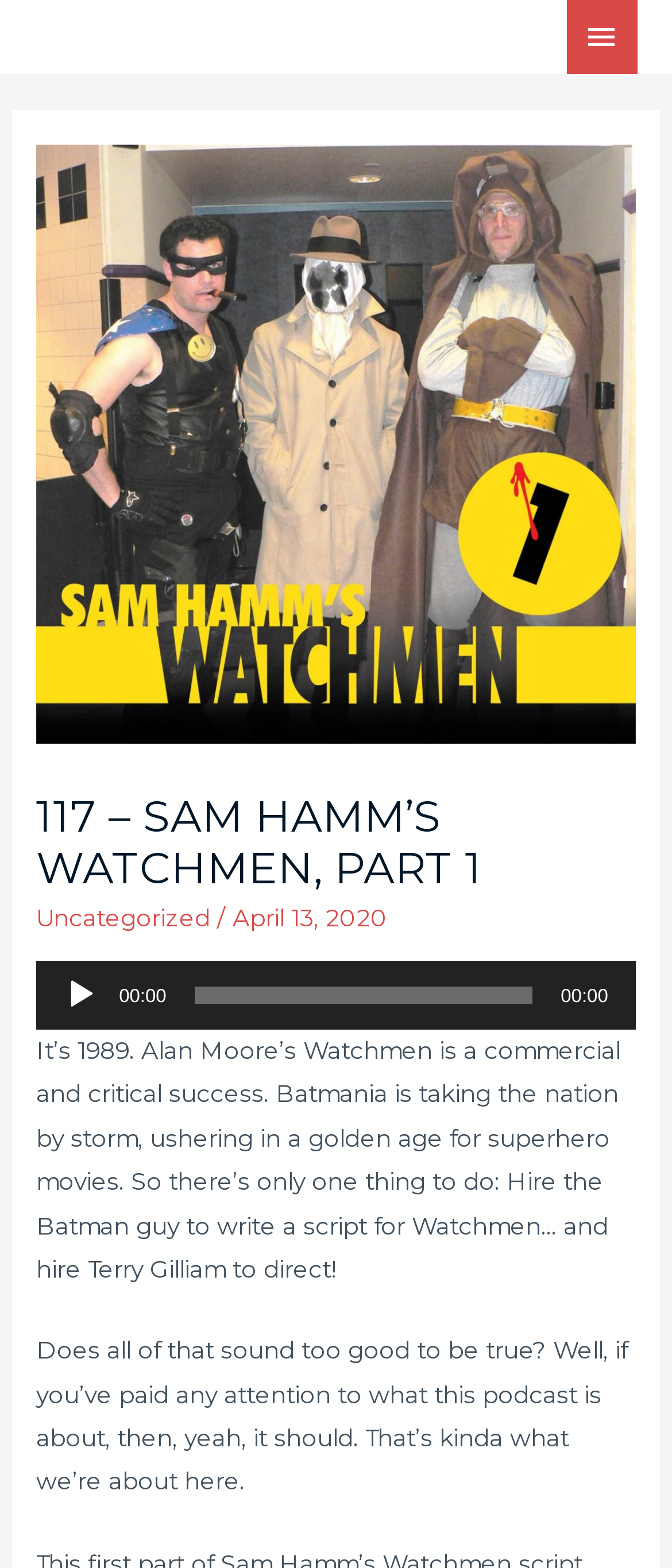Determine the bounding box for the described HTML element: "00:00". Ensure the coordinates are four float numbers between 0 and 1 in the format [left, top, right, bottom].

[0.289, 0.629, 0.793, 0.64]